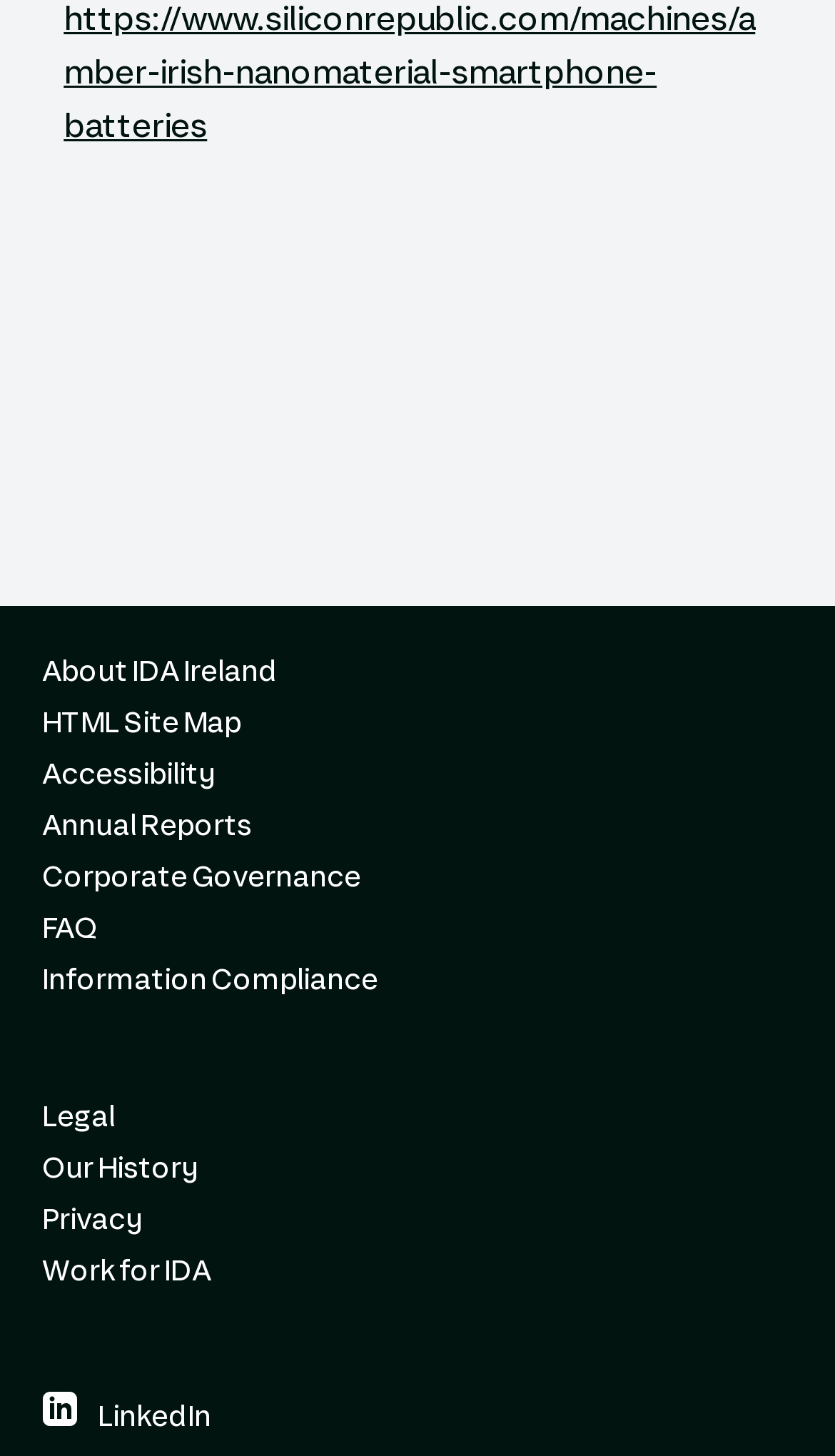Please provide the bounding box coordinates in the format (top-left x, top-left y, bottom-right x, bottom-right y). Remember, all values are floating point numbers between 0 and 1. What is the bounding box coordinate of the region described as: Annual Reports

[0.05, 0.551, 0.95, 0.586]